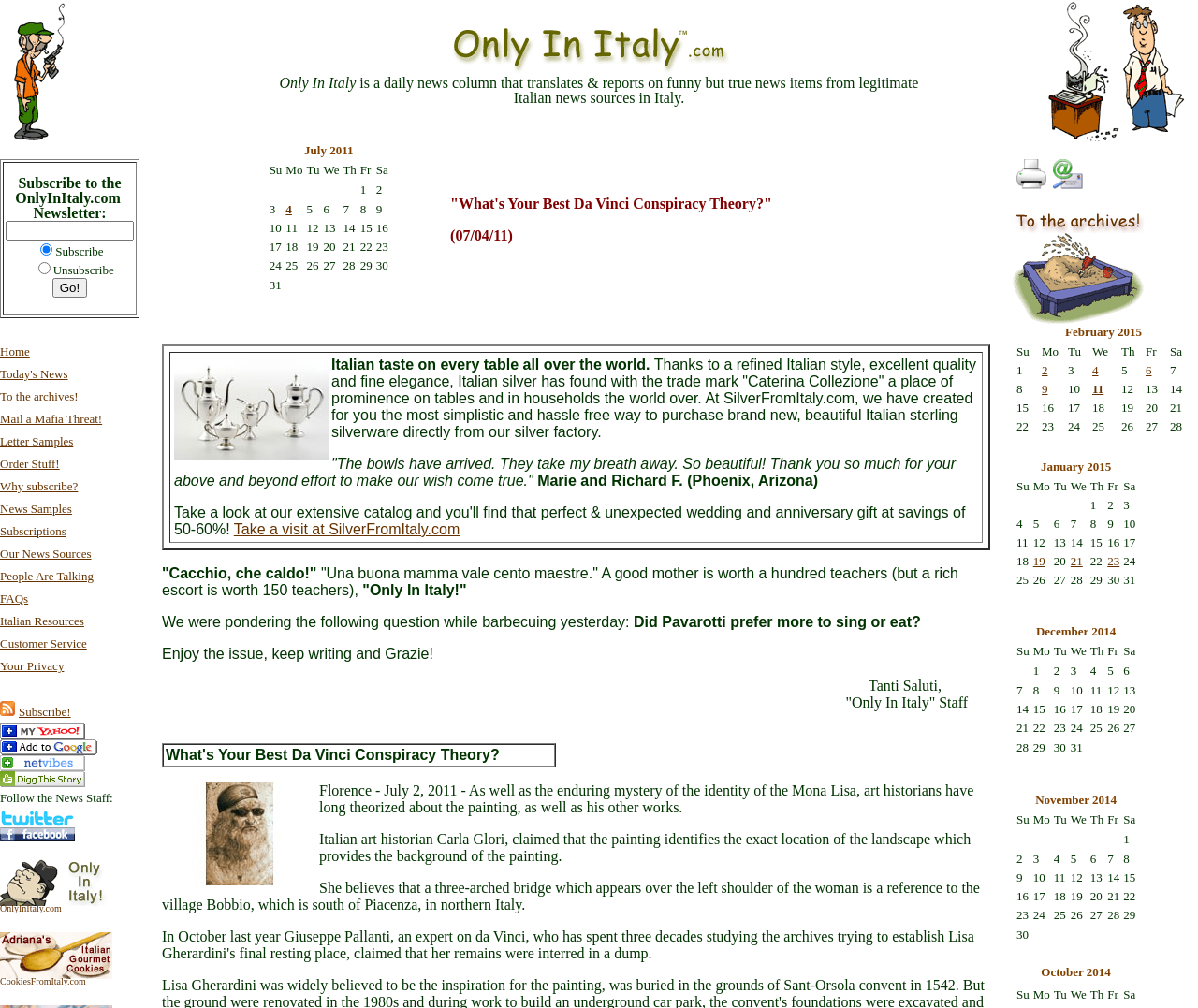What can users do with the 'Go!' button on this website?
Based on the image, answer the question in a detailed manner.

The 'Go!' button is located next to the subscription form on the webpage. It appears that users can click the 'Go!' button to submit their subscription request and receive the newsletter or other updates from the website.